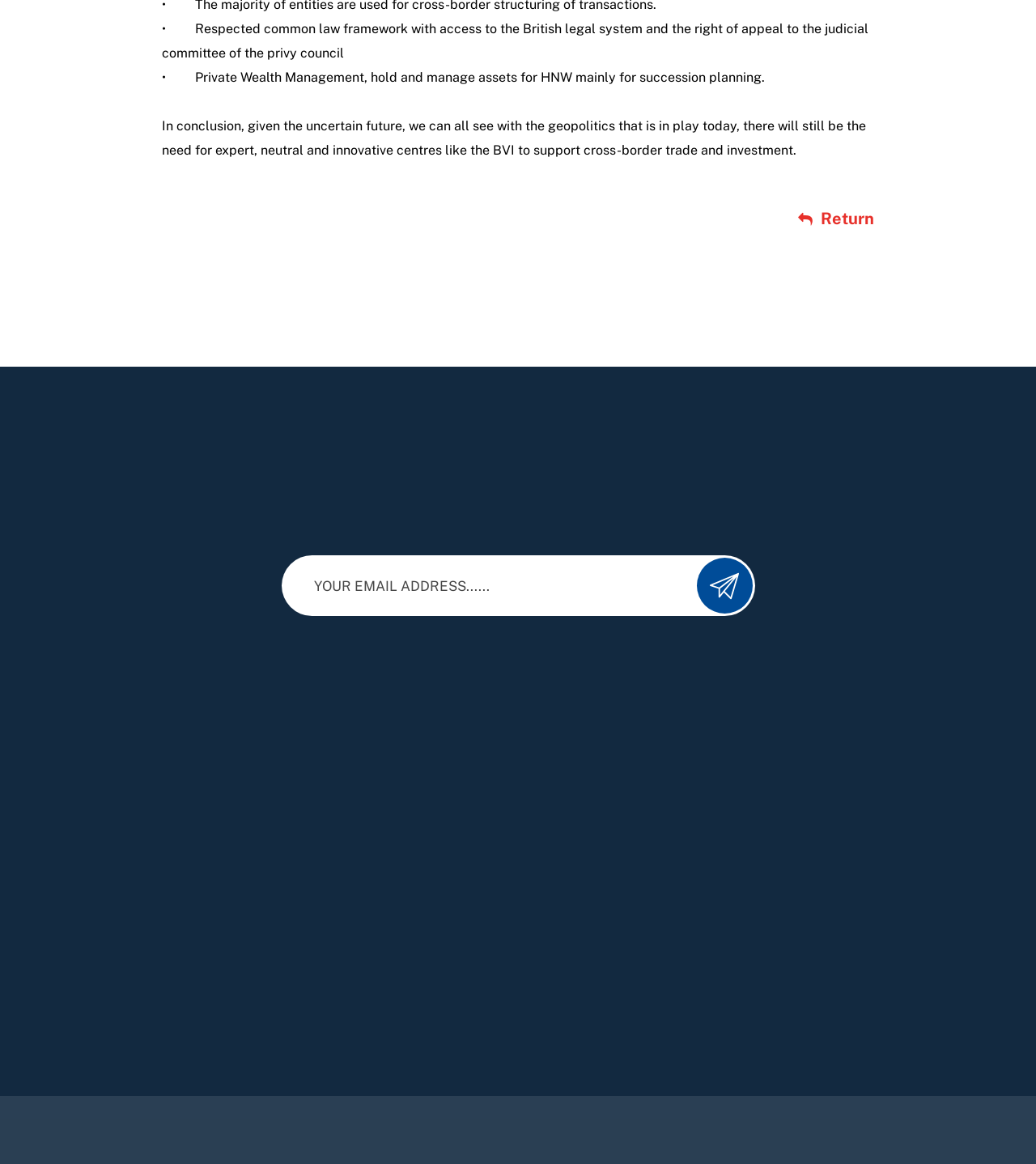Please give a concise answer to this question using a single word or phrase: 
How many social media links are at the bottom of the webpage?

4